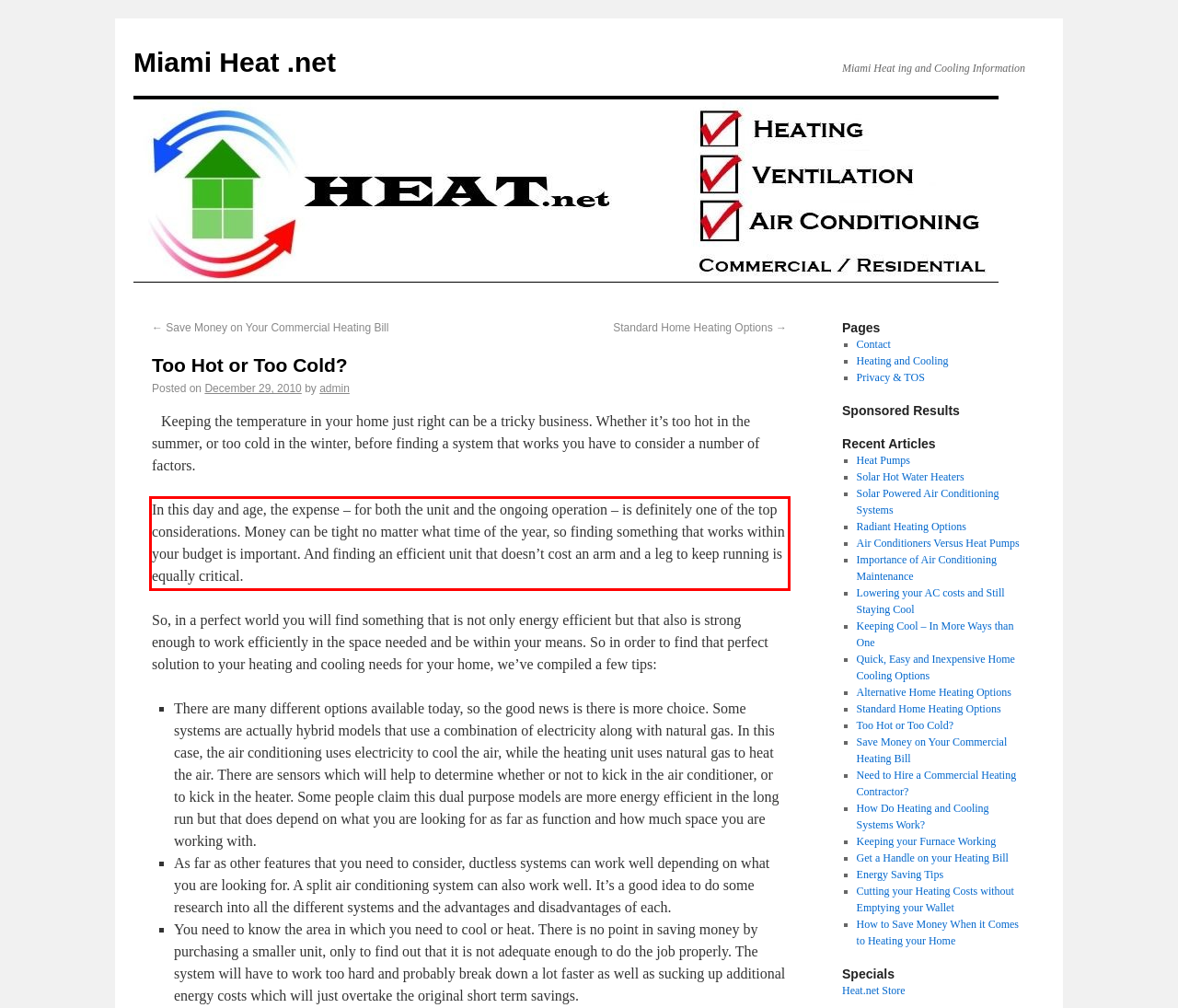Using the provided webpage screenshot, recognize the text content in the area marked by the red bounding box.

In this day and age, the expense – for both the unit and the ongoing operation – is definitely one of the top considerations. Money can be tight no matter what time of the year, so finding something that works within your budget is important. And finding an efficient unit that doesn’t cost an arm and a leg to keep running is equally critical.